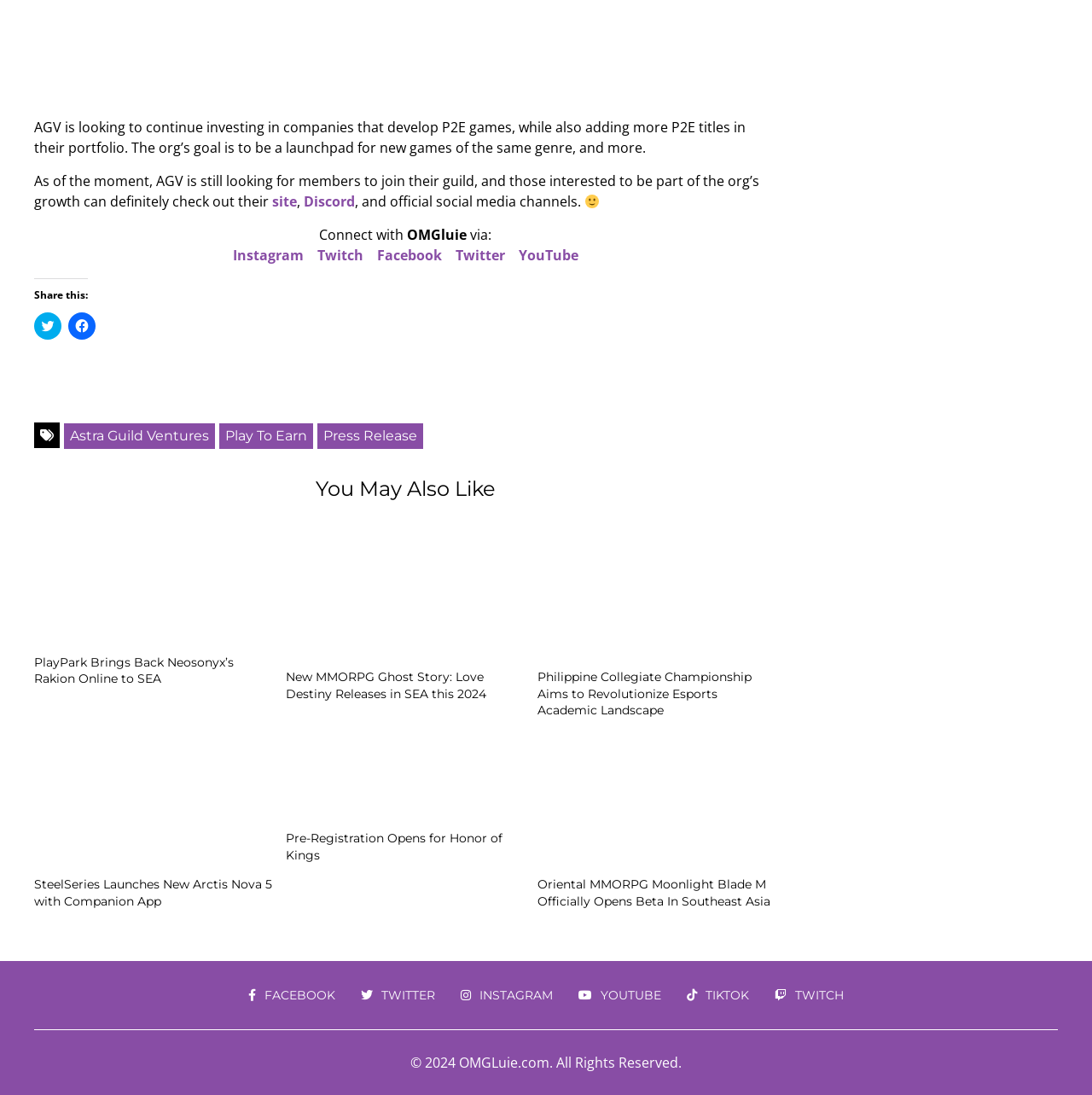Predict the bounding box of the UI element based on the description: "Press Release". The coordinates should be four float numbers between 0 and 1, formatted as [left, top, right, bottom].

[0.291, 0.386, 0.388, 0.41]